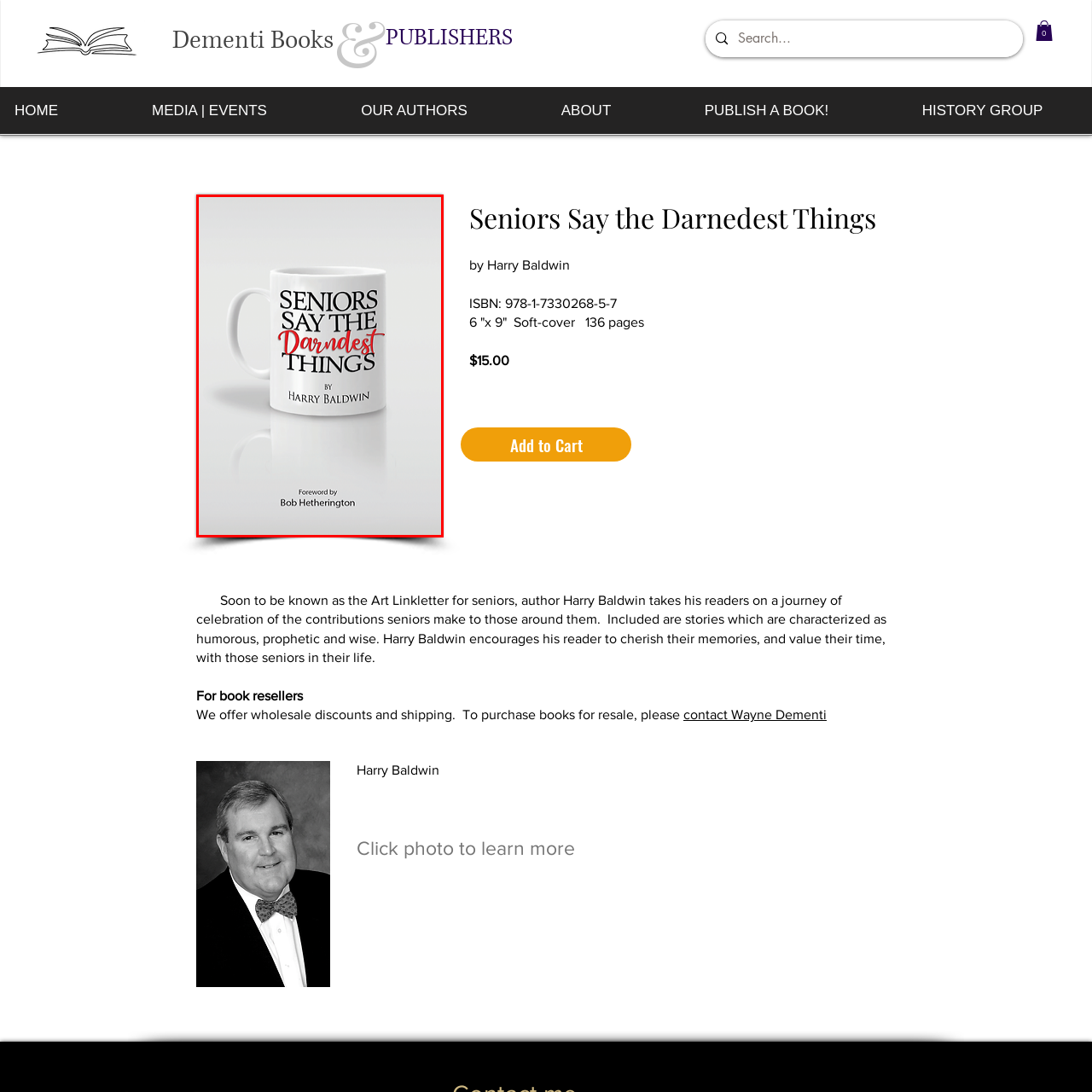Who is the author of the book?
Please examine the image within the red bounding box and provide a comprehensive answer based on the visual details you observe.

The author's name, Harry Baldwin, is mentioned beneath the title of the book on the mug, indicating that he is the creator of the book's content.